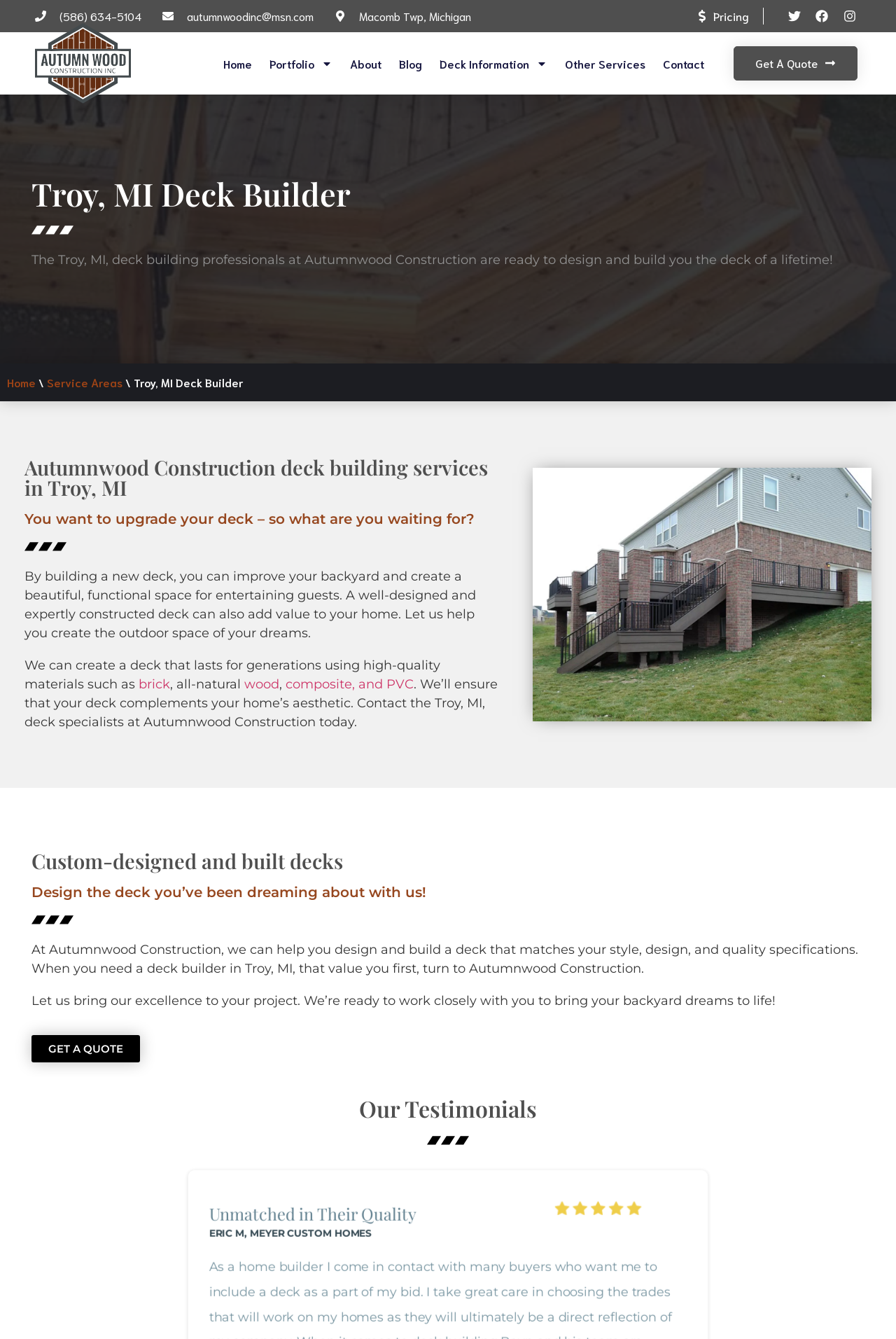Identify the bounding box coordinates of the element that should be clicked to fulfill this task: "Call the phone number". The coordinates should be provided as four float numbers between 0 and 1, i.e., [left, top, right, bottom].

[0.039, 0.006, 0.158, 0.018]